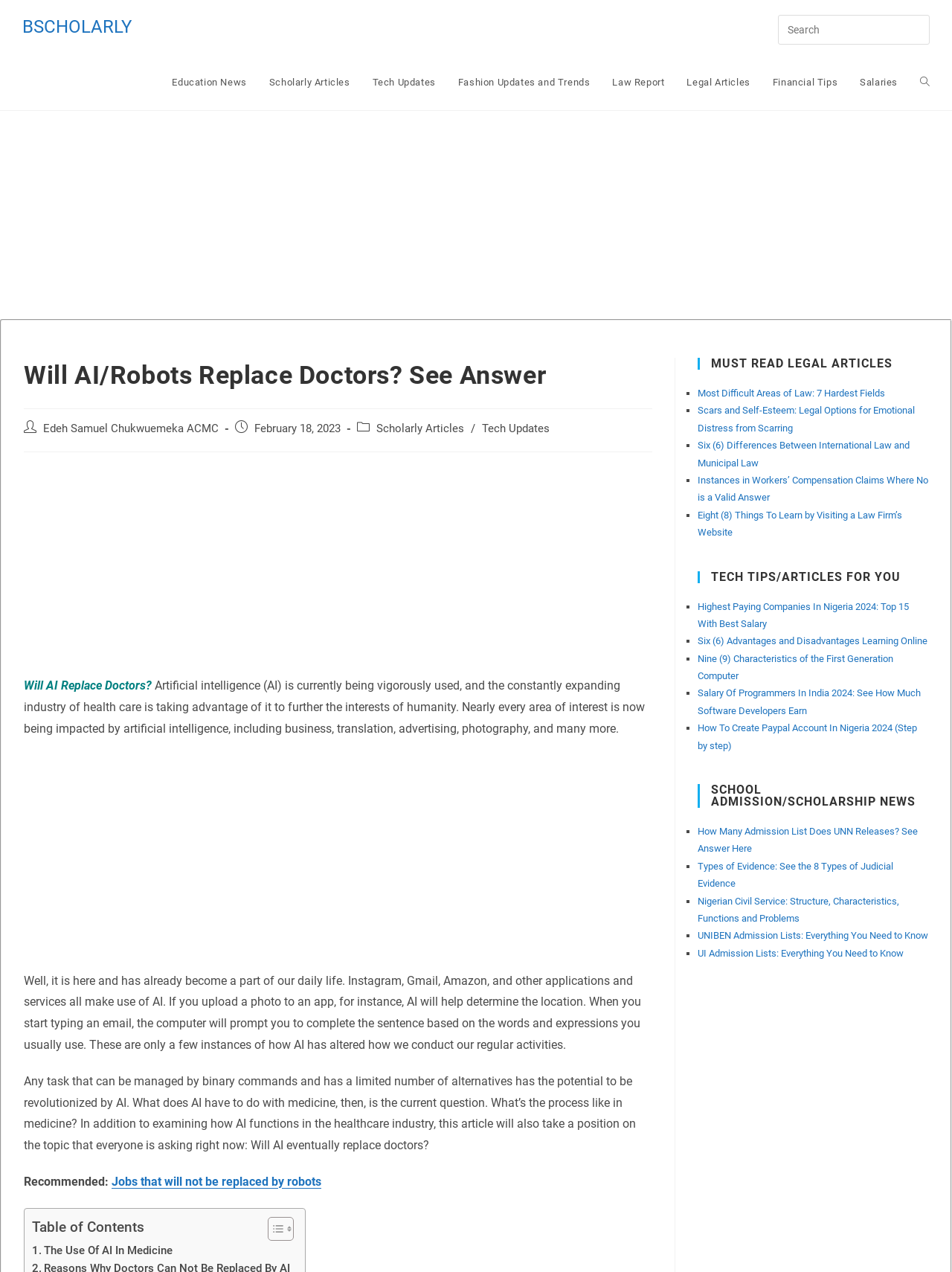Determine the bounding box for the HTML element described here: "aria-label="Insert search query" name="s" placeholder="Search"". The coordinates should be given as [left, top, right, bottom] with each number being a float between 0 and 1.

[0.817, 0.011, 0.977, 0.035]